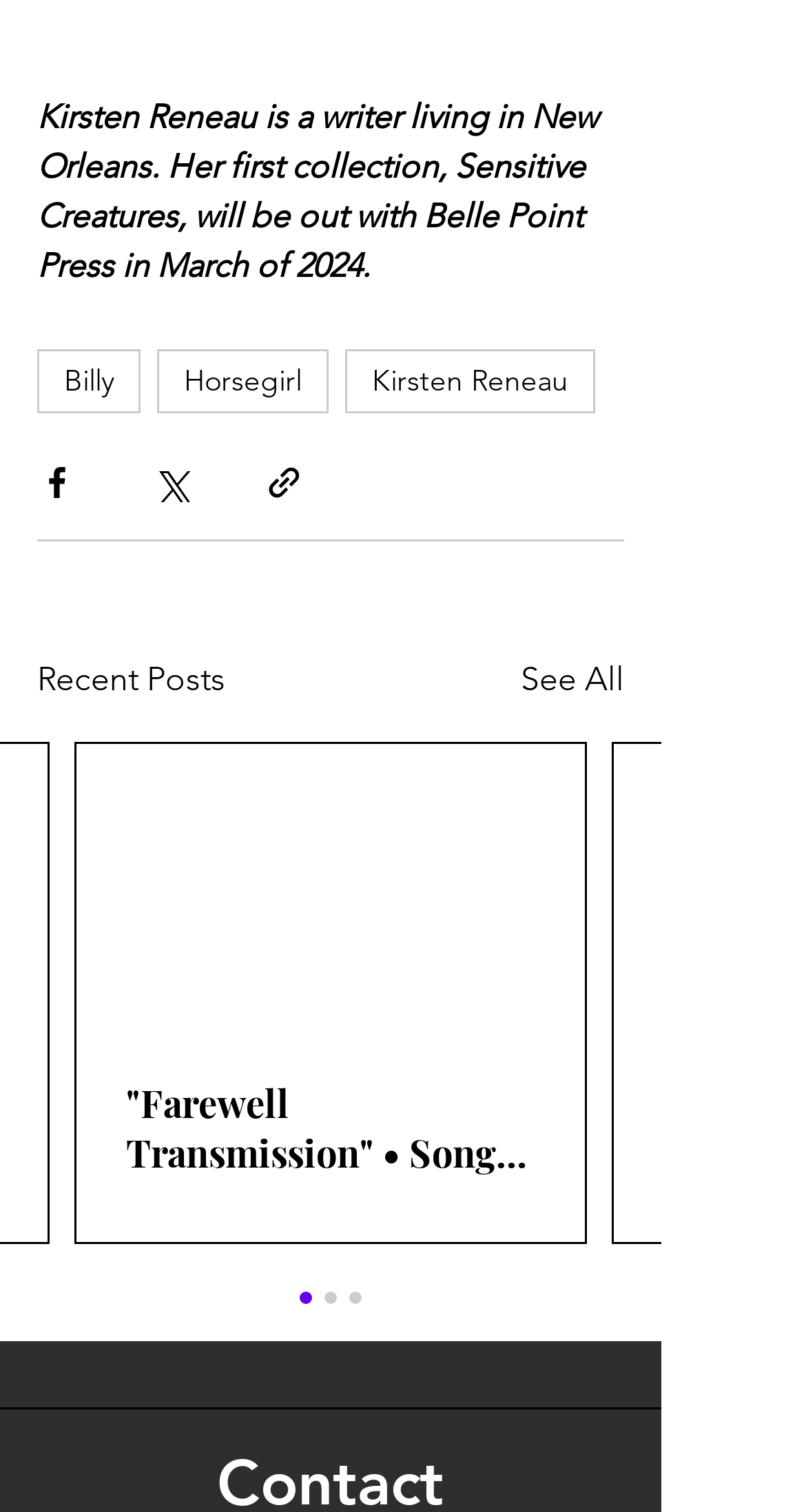How many links are there in the navigation section?
Examine the image closely and answer the question with as much detail as possible.

There are three links in the navigation section, which are 'Billy', 'Horsegirl', and 'Kirsten Reneau'. These links are located below the StaticText element at the top of the webpage.